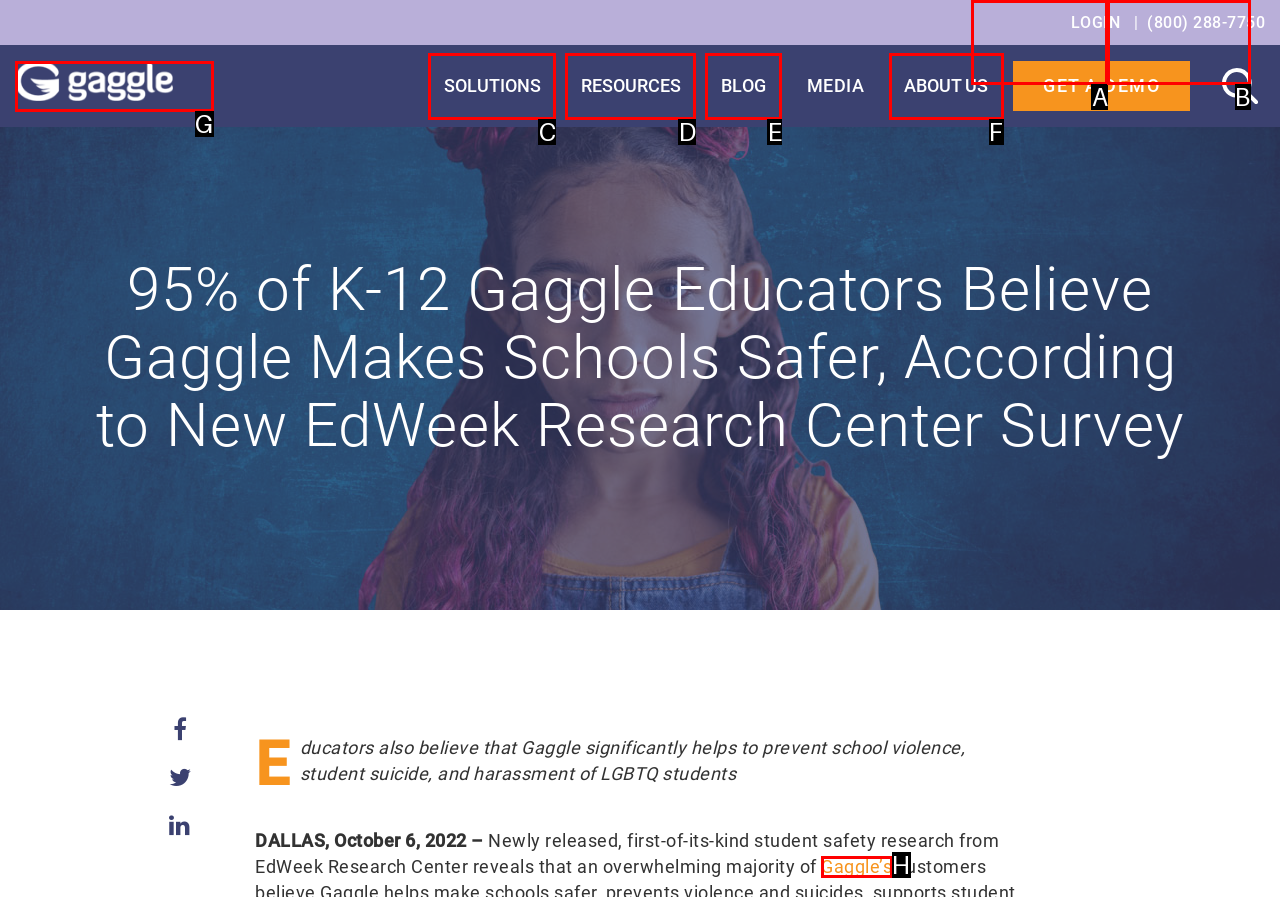Determine which option matches the description: Media Coverage. Answer using the letter of the option.

B